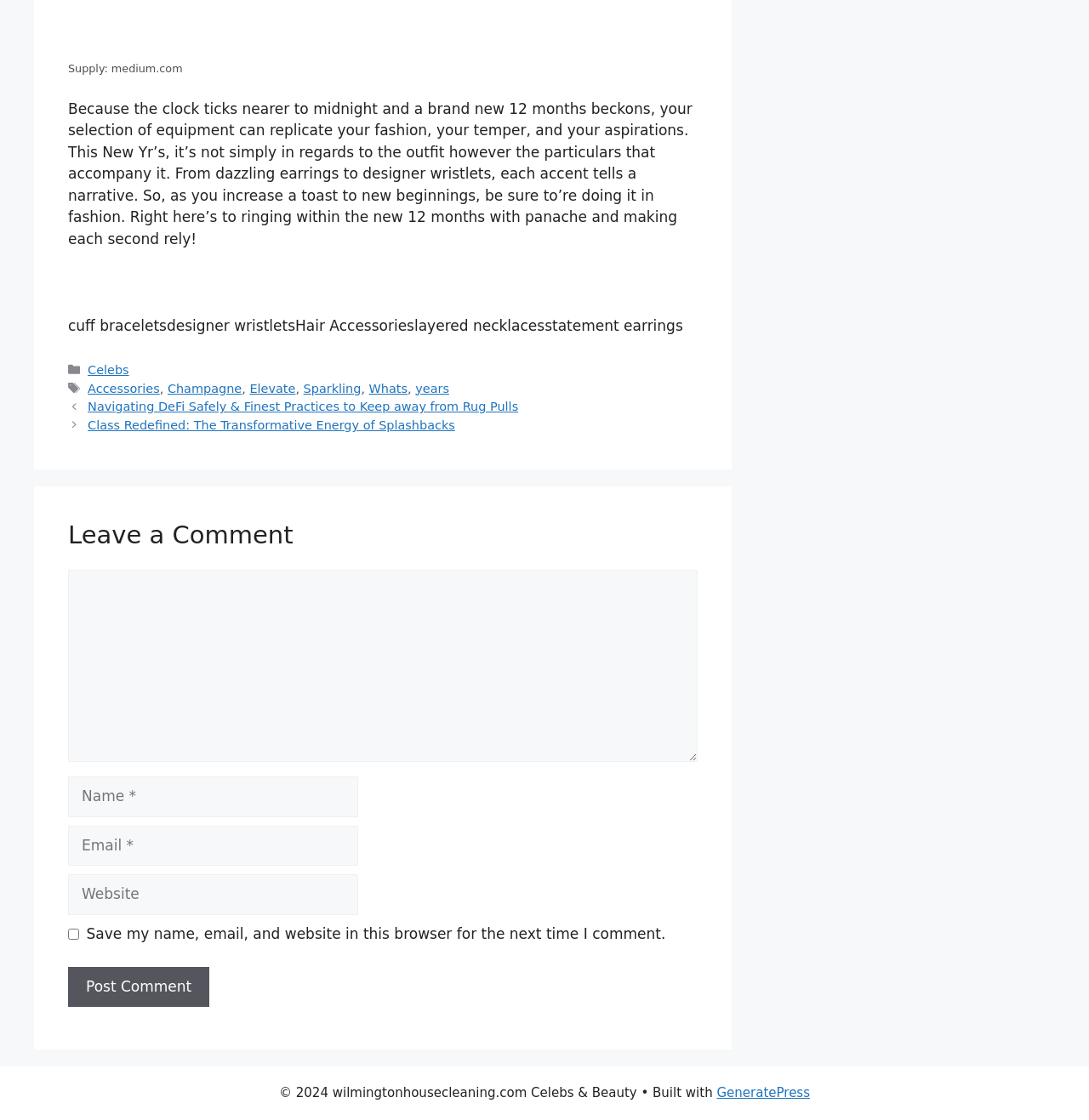Identify the coordinates of the bounding box for the element described below: "parent_node: Comment name="email" placeholder="Email *"". Return the coordinates as four float numbers between 0 and 1: [left, top, right, bottom].

[0.062, 0.737, 0.329, 0.773]